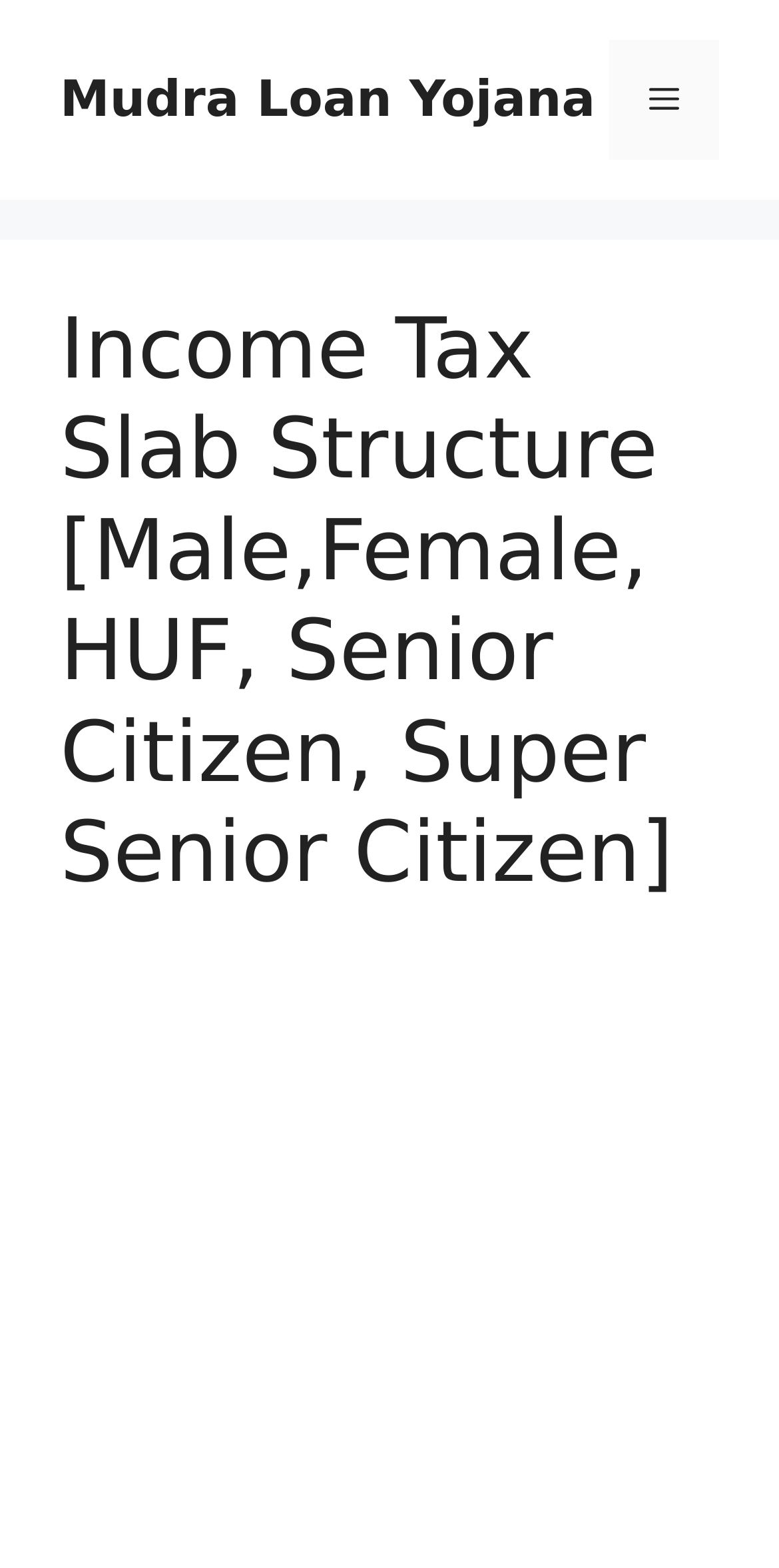Determine the heading of the webpage and extract its text content.

Income Tax Slab Structure [Male,Female, HUF, Senior Citizen, Super Senior Citizen]